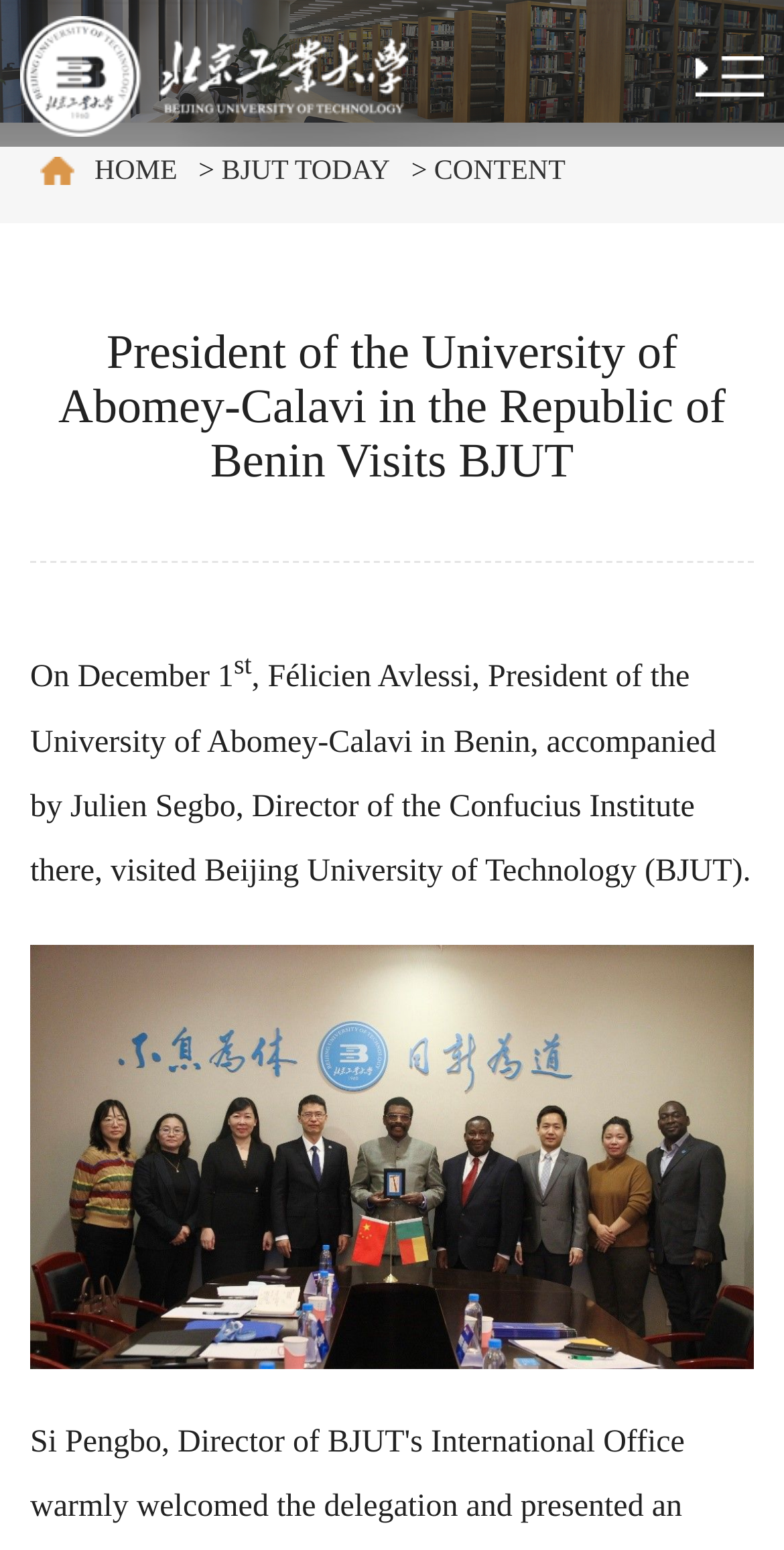Find and provide the bounding box coordinates for the UI element described here: "BJUT Today". The coordinates should be given as four float numbers between 0 and 1: [left, top, right, bottom].

[0.282, 0.101, 0.516, 0.121]